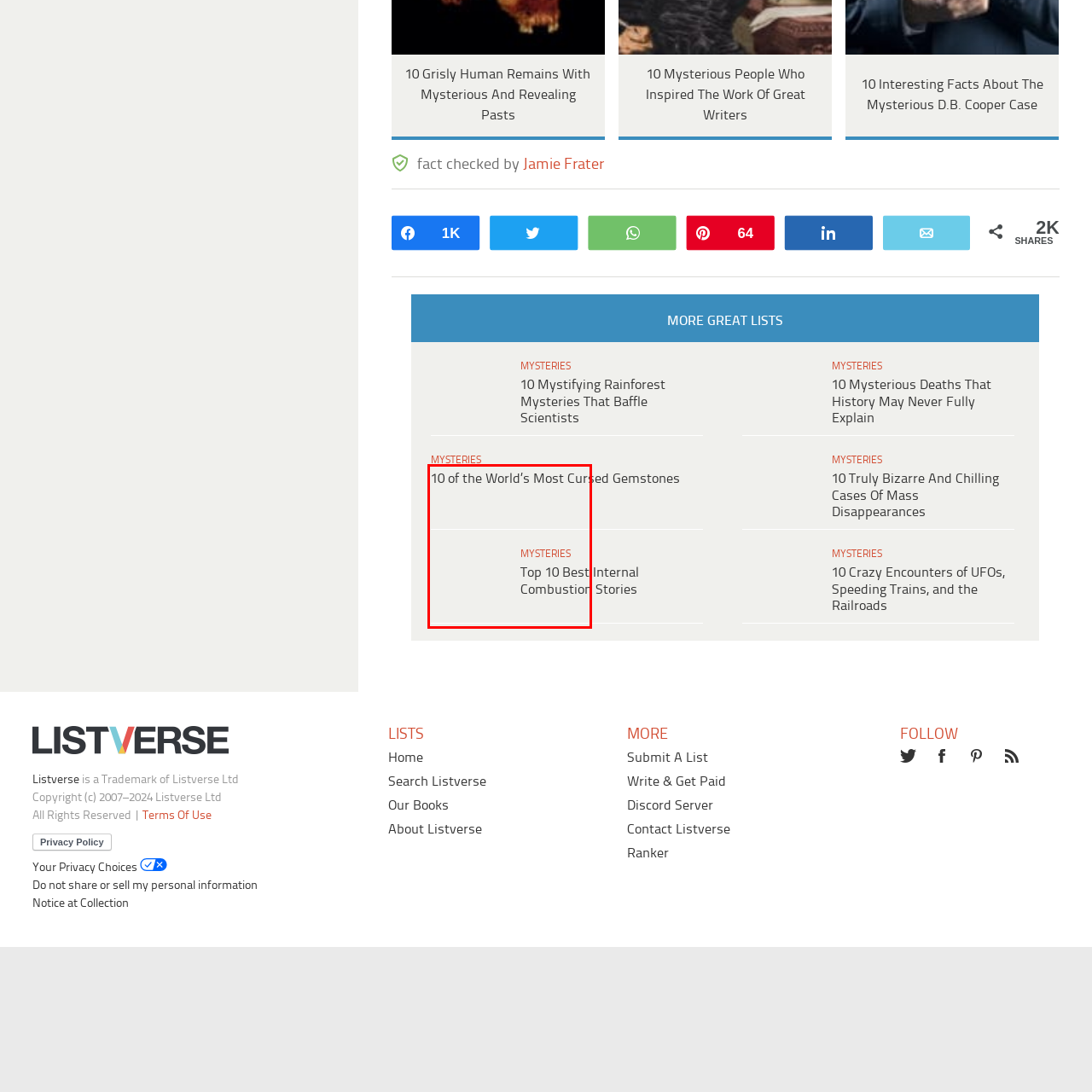What tone does the banner set?
Observe the image within the red bounding box and respond to the question with a detailed answer, relying on the image for information.

The banner sets a tone of curiosity and suspense by emphasizing the word 'MYSTERIES' in bold, which creates a sense of intrigue and encourages viewers to delve deeper into the world of strange occurrences tied to these objects.